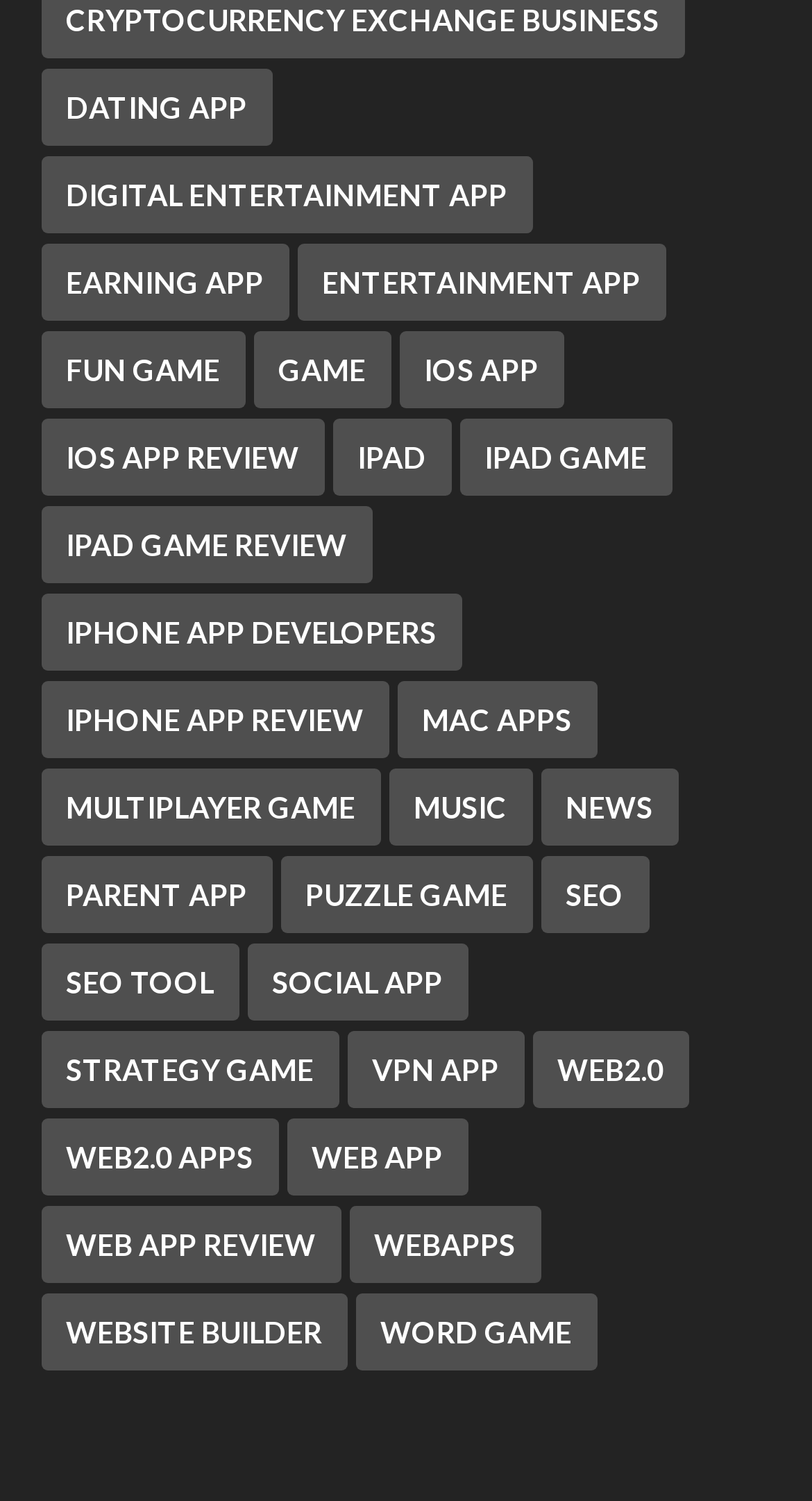How many categories are listed on the webpage?
Answer with a single word or phrase by referring to the visual content.

30